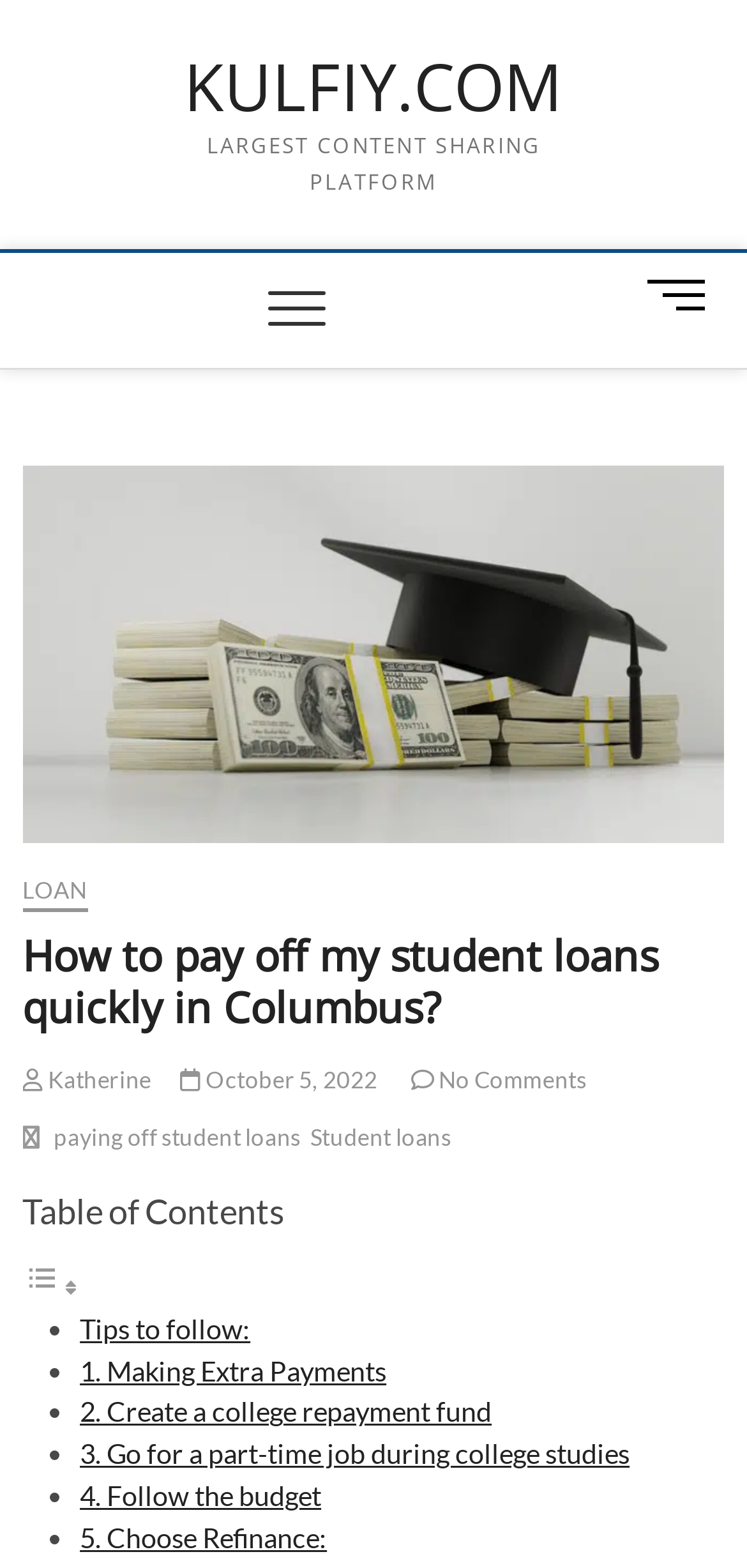Answer with a single word or phrase: 
What is the website's name?

KULFIY.COM